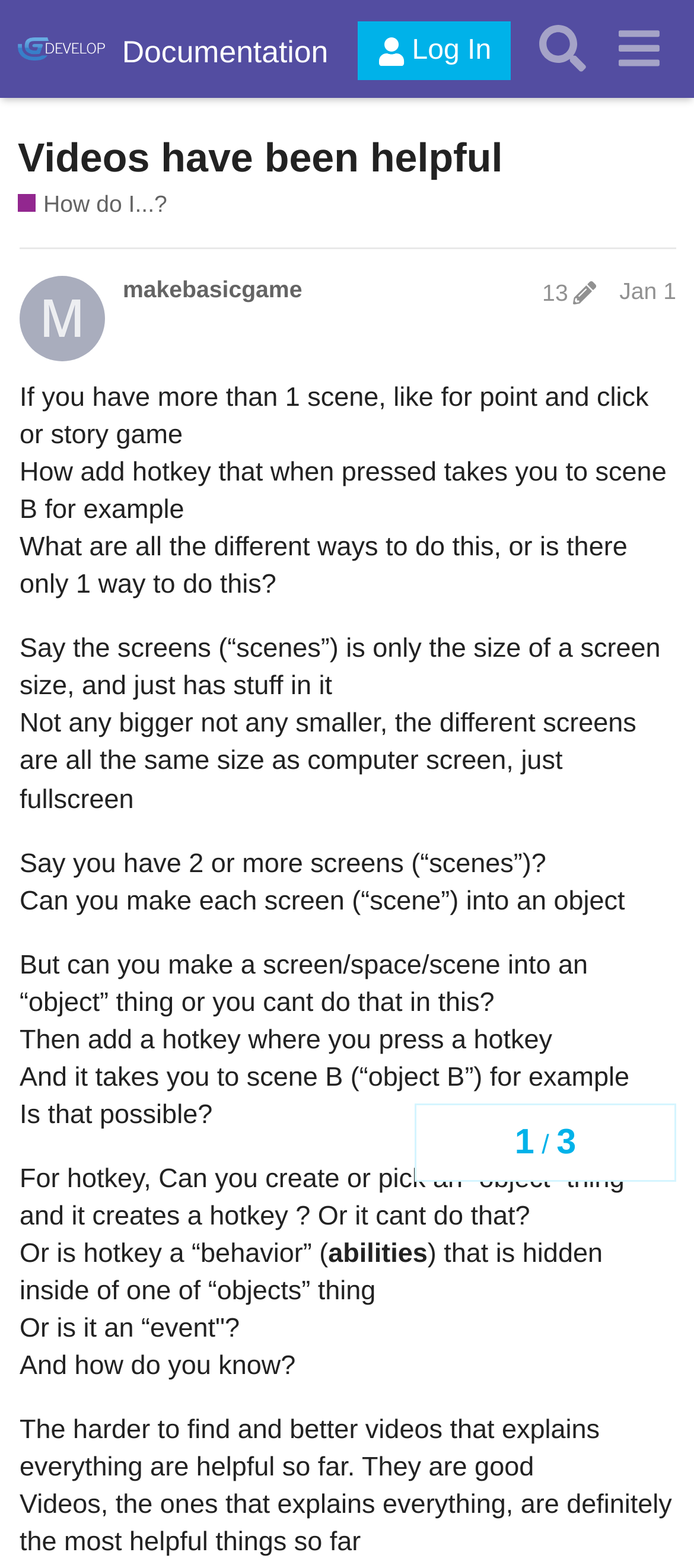Identify the bounding box coordinates of the region I need to click to complete this instruction: "Click the 'Log In' button".

[0.516, 0.014, 0.736, 0.052]